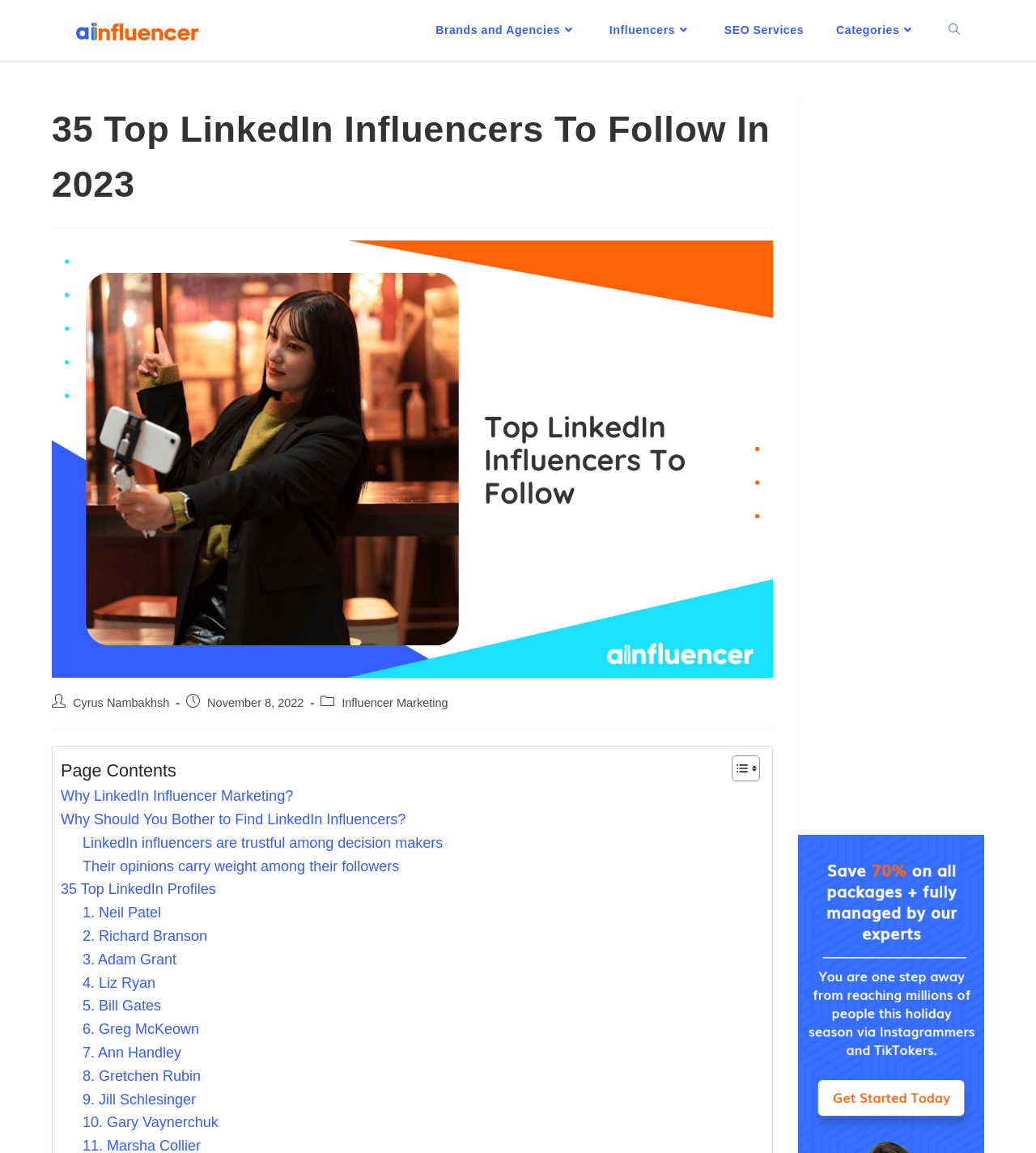Please determine the bounding box coordinates of the clickable area required to carry out the following instruction: "Search the website using the toggle search button". The coordinates must be four float numbers between 0 and 1, represented as [left, top, right, bottom].

[0.9, 0.0, 0.942, 0.053]